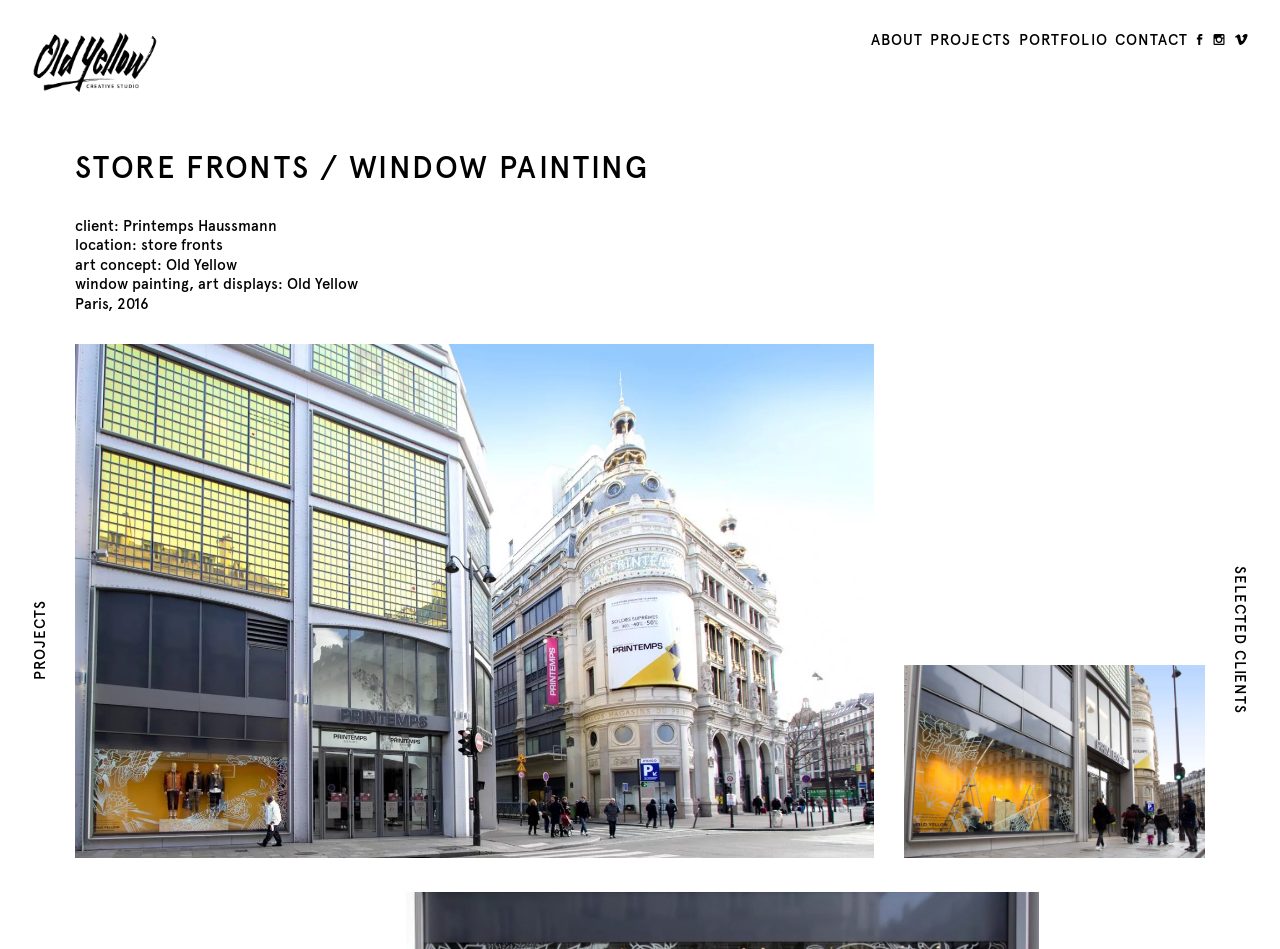Please mark the clickable region by giving the bounding box coordinates needed to complete this instruction: "click on Old Yellow link".

[0.023, 0.032, 0.125, 0.119]